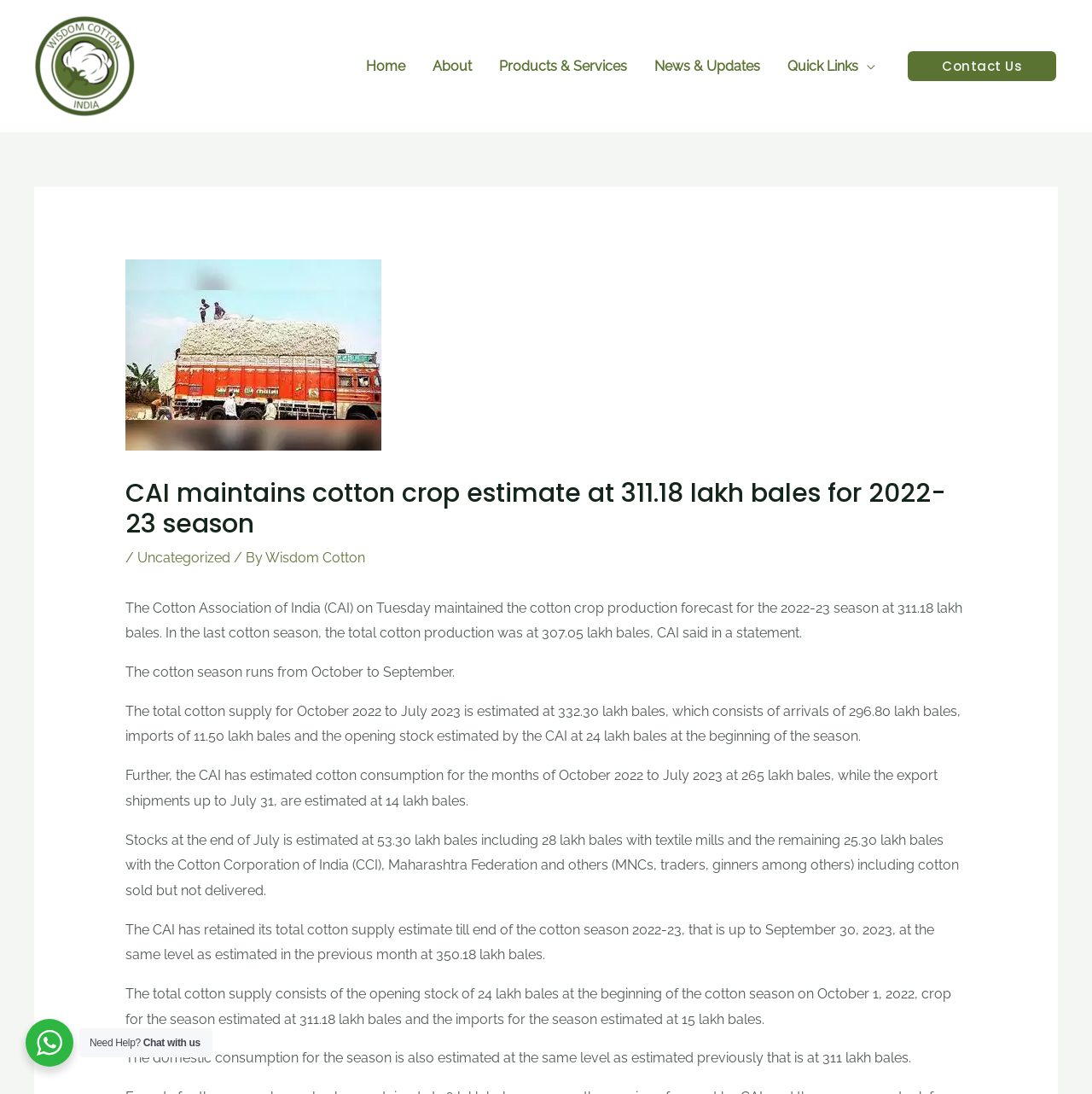Locate the bounding box coordinates of the element that needs to be clicked to carry out the instruction: "Read the article about Baldur's Gate 3". The coordinates should be given as four float numbers ranging from 0 to 1, i.e., [left, top, right, bottom].

None